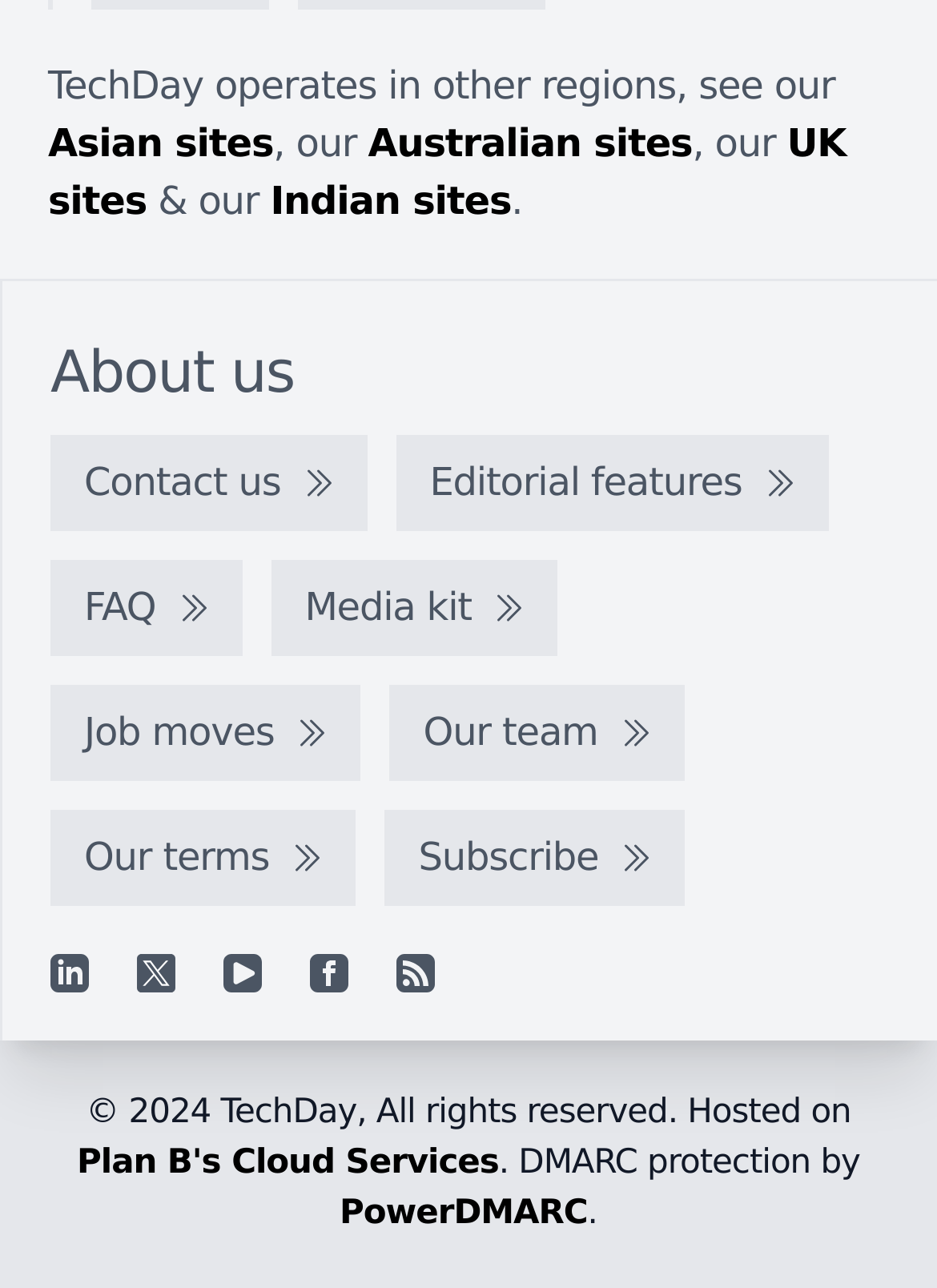Find the bounding box of the web element that fits this description: "Job moves".

[0.054, 0.533, 0.385, 0.607]